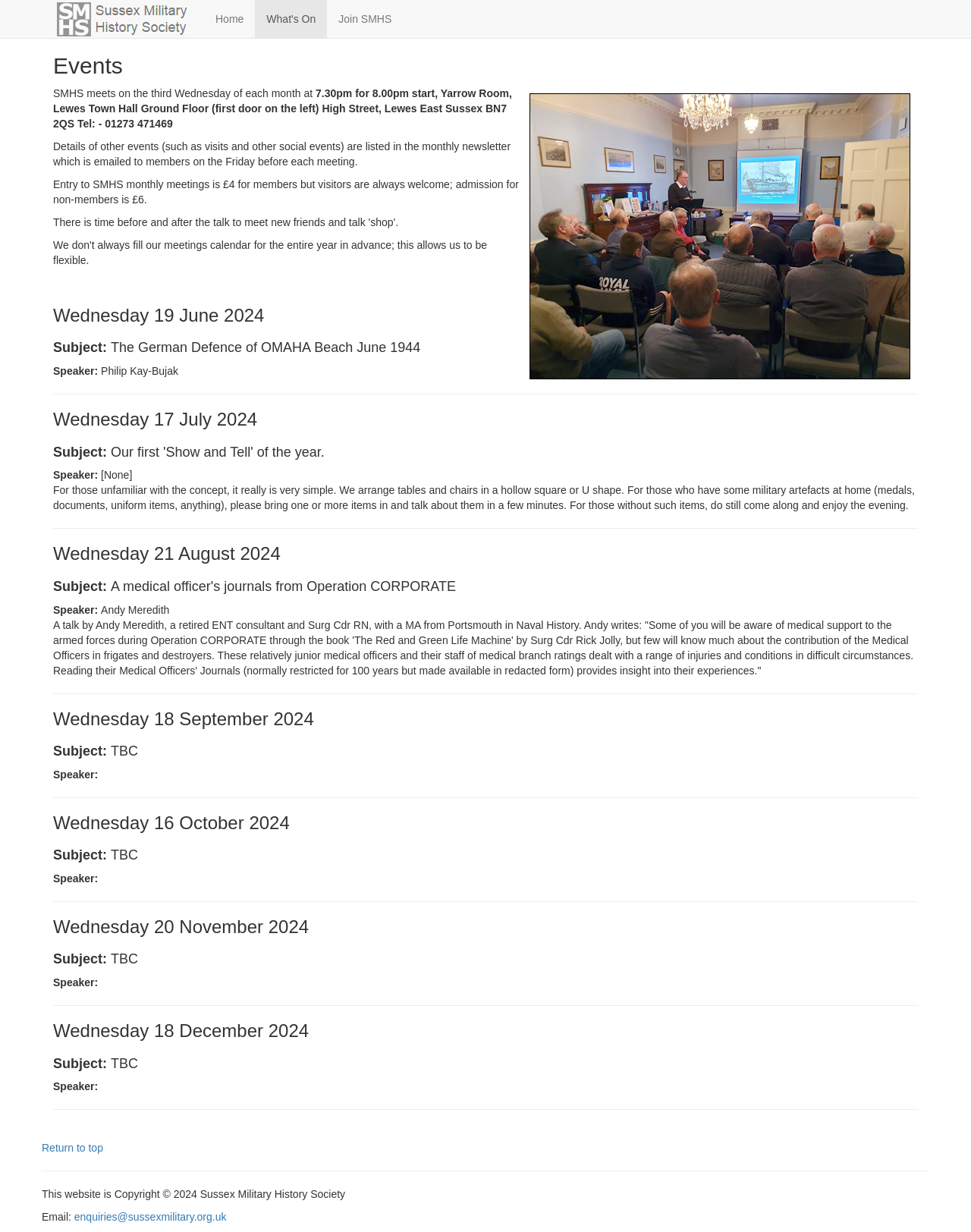What is the meeting location of SMHS?
Based on the visual content, answer with a single word or a brief phrase.

Yarrow Room, Lewes Town Hall